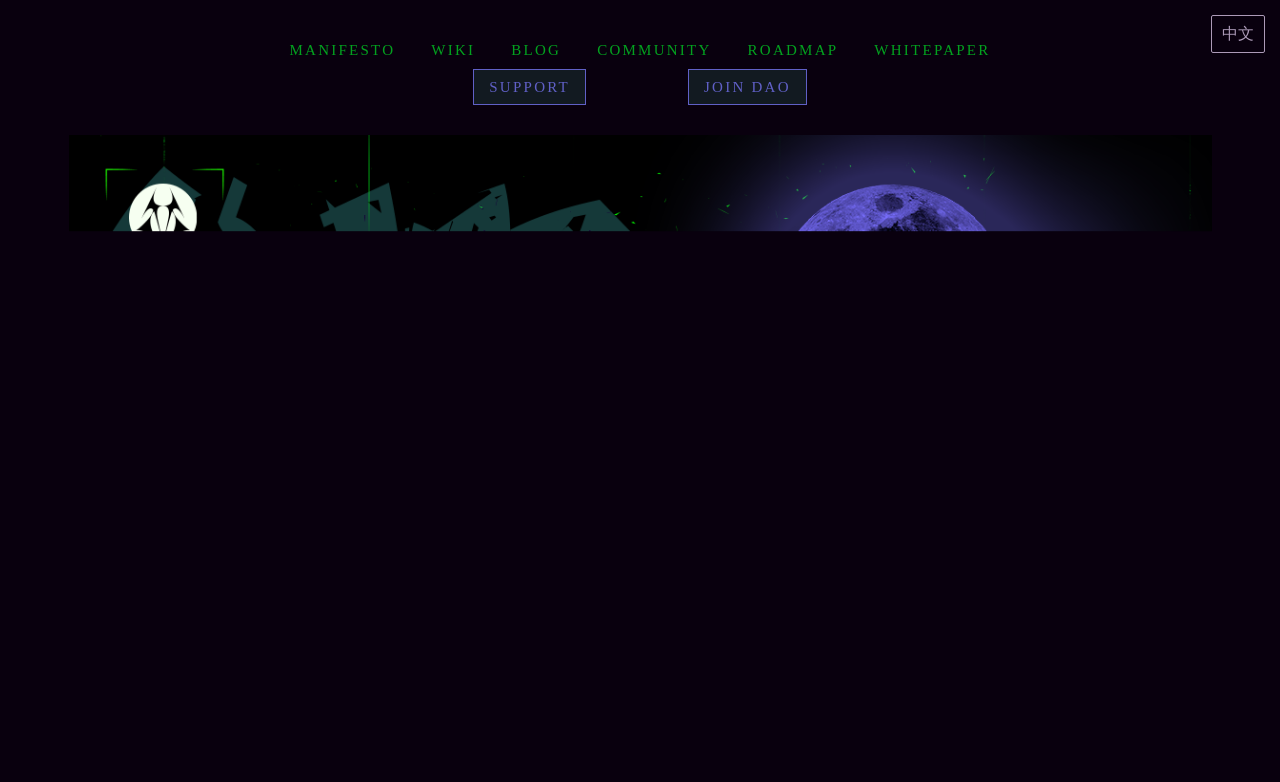Please provide the bounding box coordinate of the region that matches the element description: Whitepaper. Coordinates should be in the format (top-left x, top-left y, bottom-right x, bottom-right y) and all values should be between 0 and 1.

[0.683, 0.042, 0.774, 0.086]